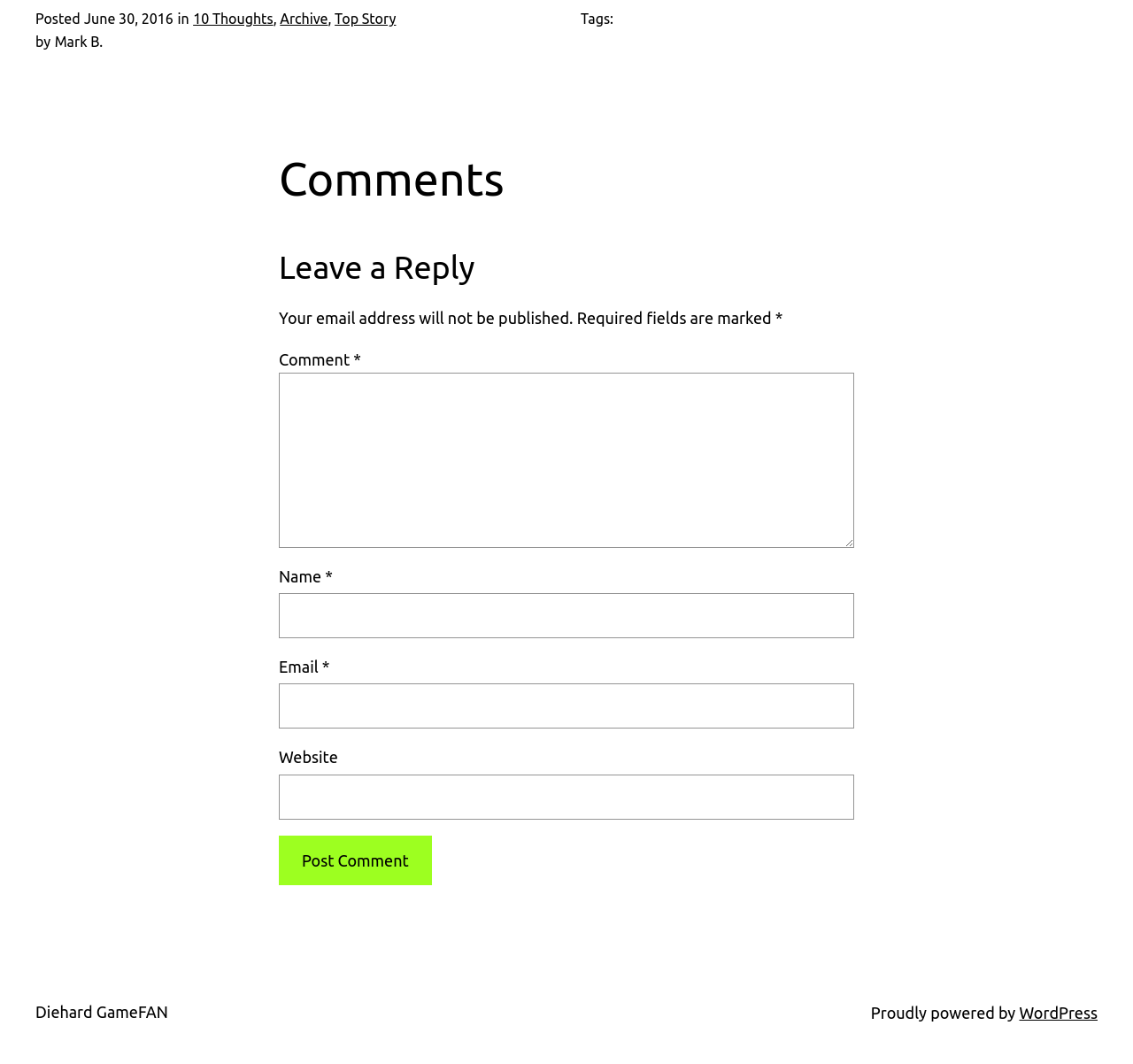Please provide a short answer using a single word or phrase for the question:
Who is the author of the post?

Mark B.